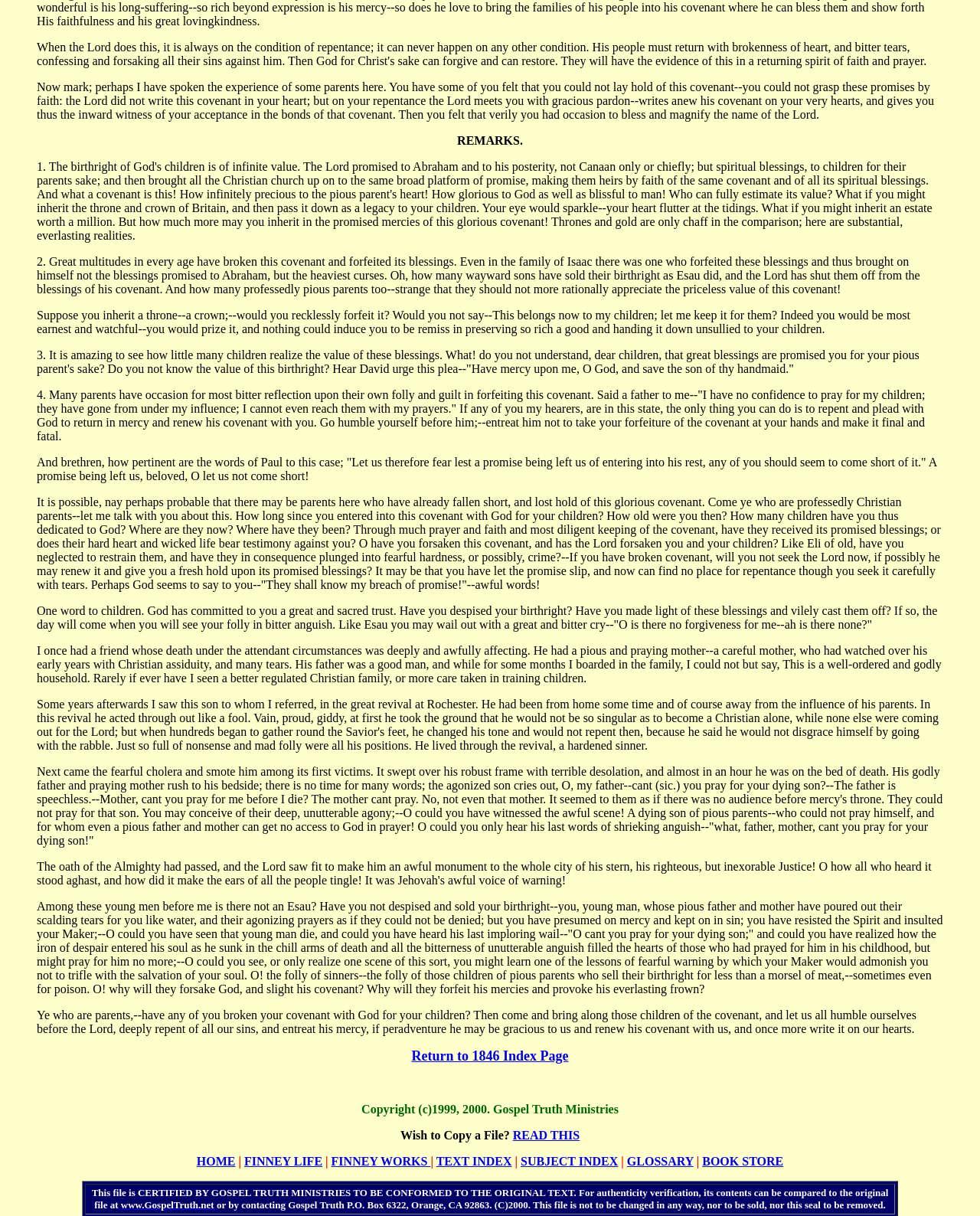What is the author's tone in the sermon?
Examine the image closely and answer the question with as much detail as possible.

The author's tone in the sermon is serious and warning, as evidenced by the use of phrases such as 'awful words', 'bitter anguish', and 'everlasting frown'. The text also contains rhetorical questions and exclamations, which convey a sense of urgency and gravity.